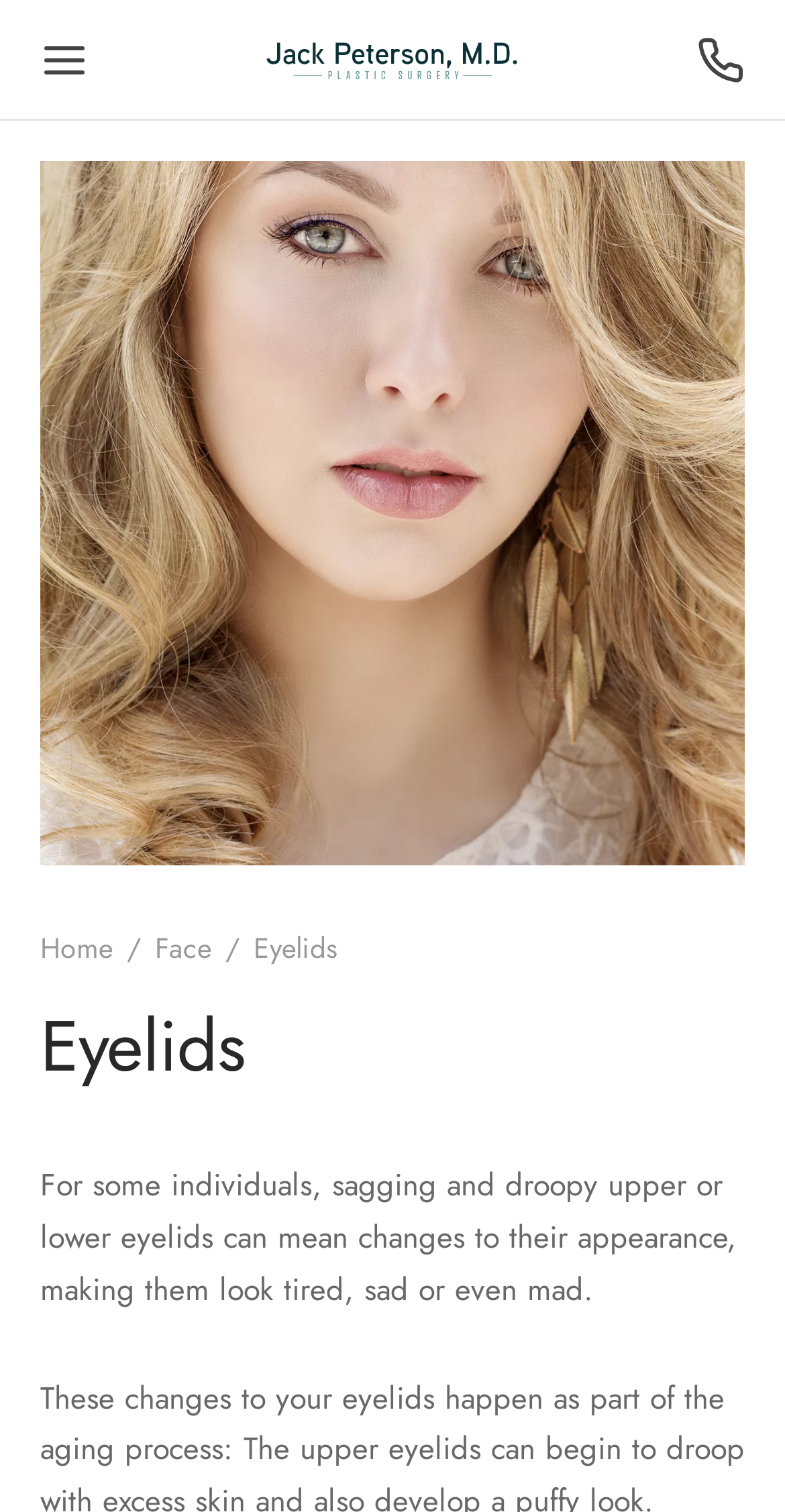How many navigation links are in the breadcrumb?
Please provide a detailed and thorough answer to the question.

The breadcrumb navigation element contains three links: 'Home', 'Face', and 'Eyelids', which can be counted by examining the link elements within the breadcrumb navigation element.